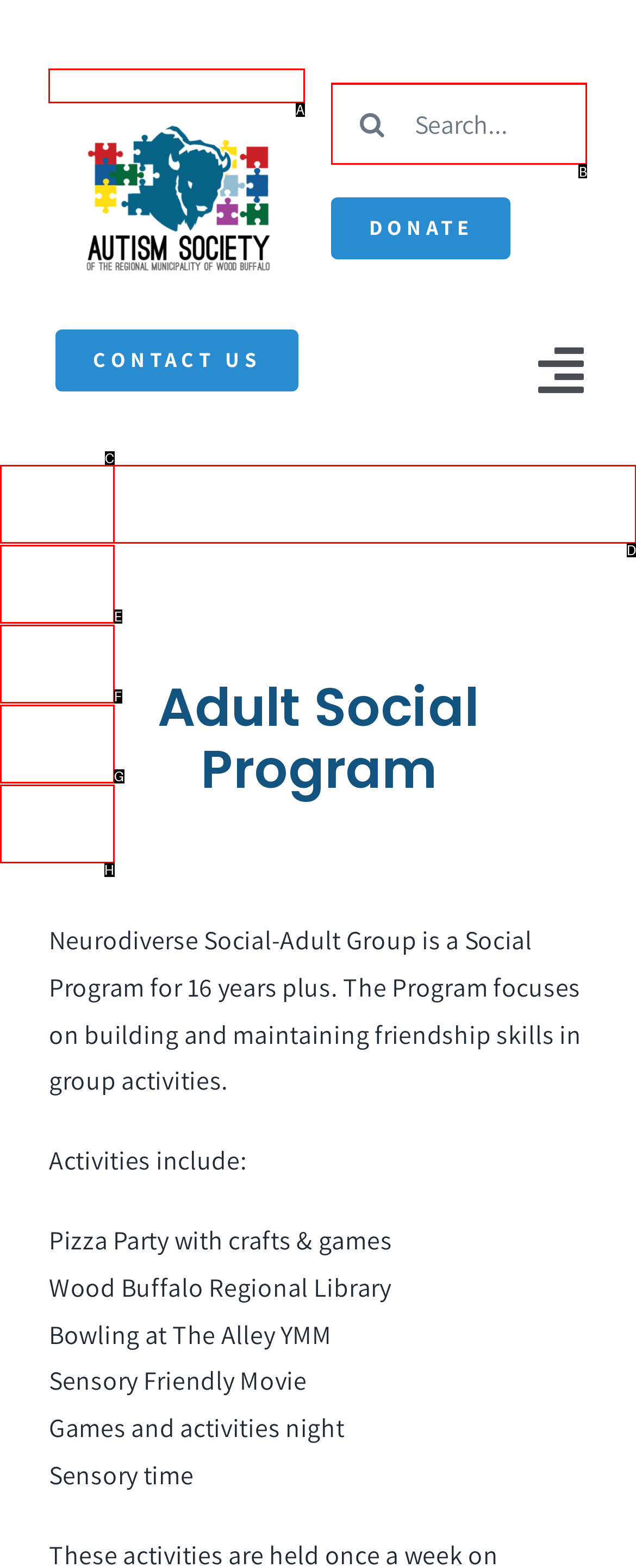To perform the task "Search for something", which UI element's letter should you select? Provide the letter directly.

B